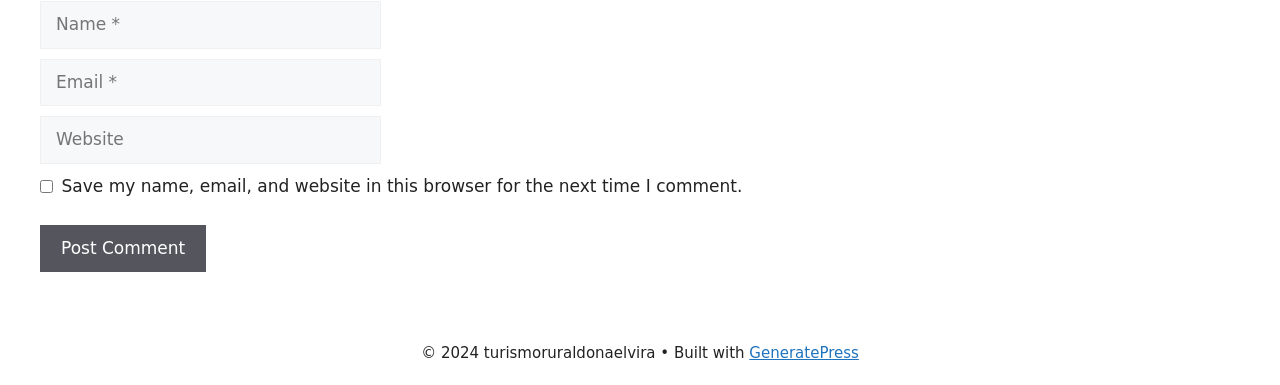Give a concise answer of one word or phrase to the question: 
What is the purpose of the checkbox?

Save comment info